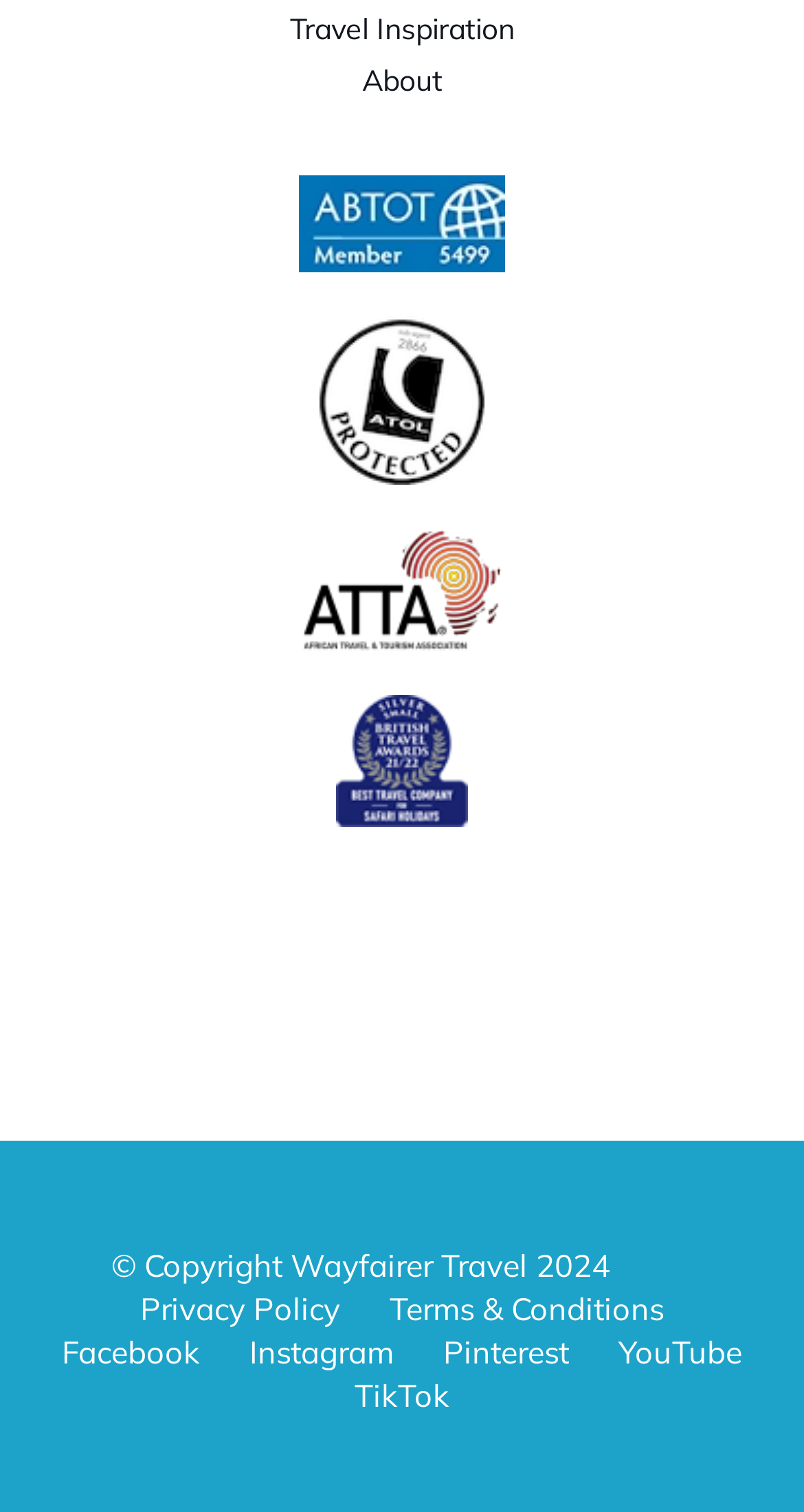Using the information in the image, give a detailed answer to the following question: What are the two menu items at the top?

The answer can be found by looking at the menu items at the top of the page. There are two menu items, 'Travel Inspiration' and 'About', which are located side by side.